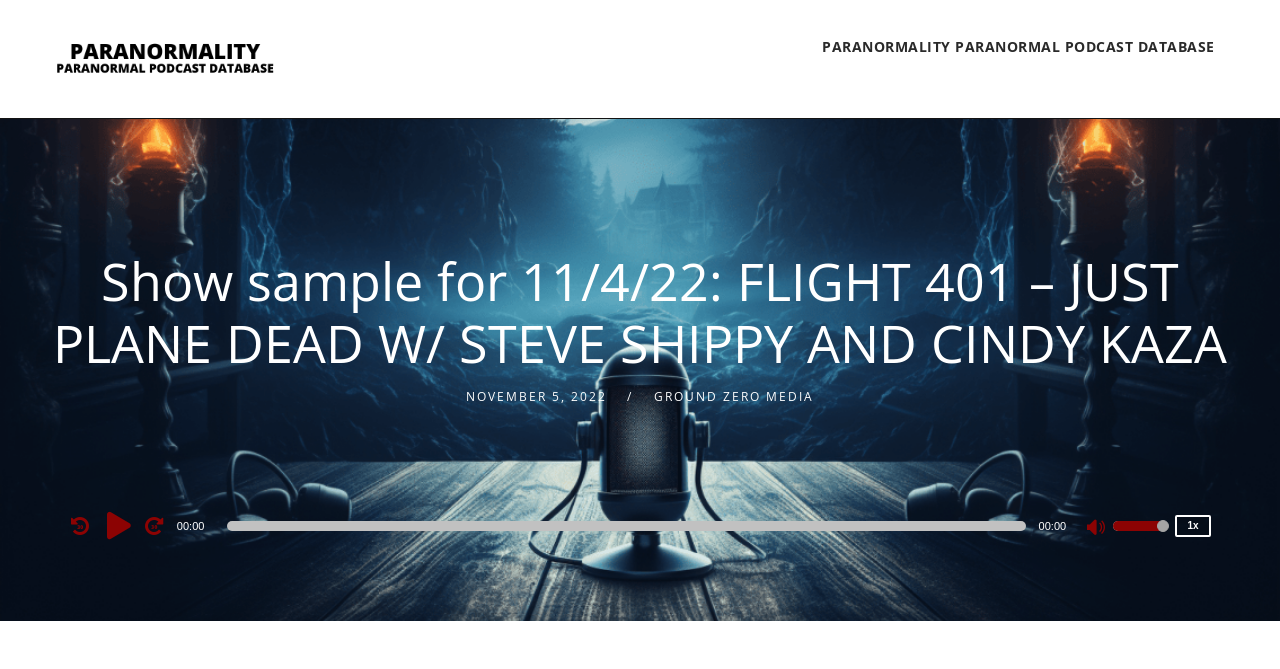Write a detailed summary of the webpage, including text, images, and layout.

This webpage appears to be a podcast episode page, specifically for the "Paranormality Radio" podcast. At the top left, there is a heading with the podcast's name, accompanied by a link and an image. To the right of this, there is another link to the "PARANORMALITY PARANORMAL PODCAST DATABASE".

Below the podcast's name, there is a heading that displays the title of the episode, "Show sample for 11/4/22: FLIGHT 401 – JUST PLANE DEAD W/ STEVE SHIPPY AND CINDY KAZA". Next to this, there is a static text element showing the date "NOVEMBER 5, 2022". Further to the right, there is a link to "GROUND ZERO MEDIA".

The main content of the page is an audio player, which takes up most of the width of the page. The audio player has a play button, a timer, and a time slider that allows users to navigate through the audio. There are also buttons to mute and adjust the volume, as well as a speed rate button that allows users to change the playback speed. The available playback speeds are displayed as static text elements, including 1x, 1.25x, 1.5x, 2x, and 0.75x.

Overall, the webpage is focused on providing an audio player for the podcast episode, with supporting links and text elements to provide context and additional information.